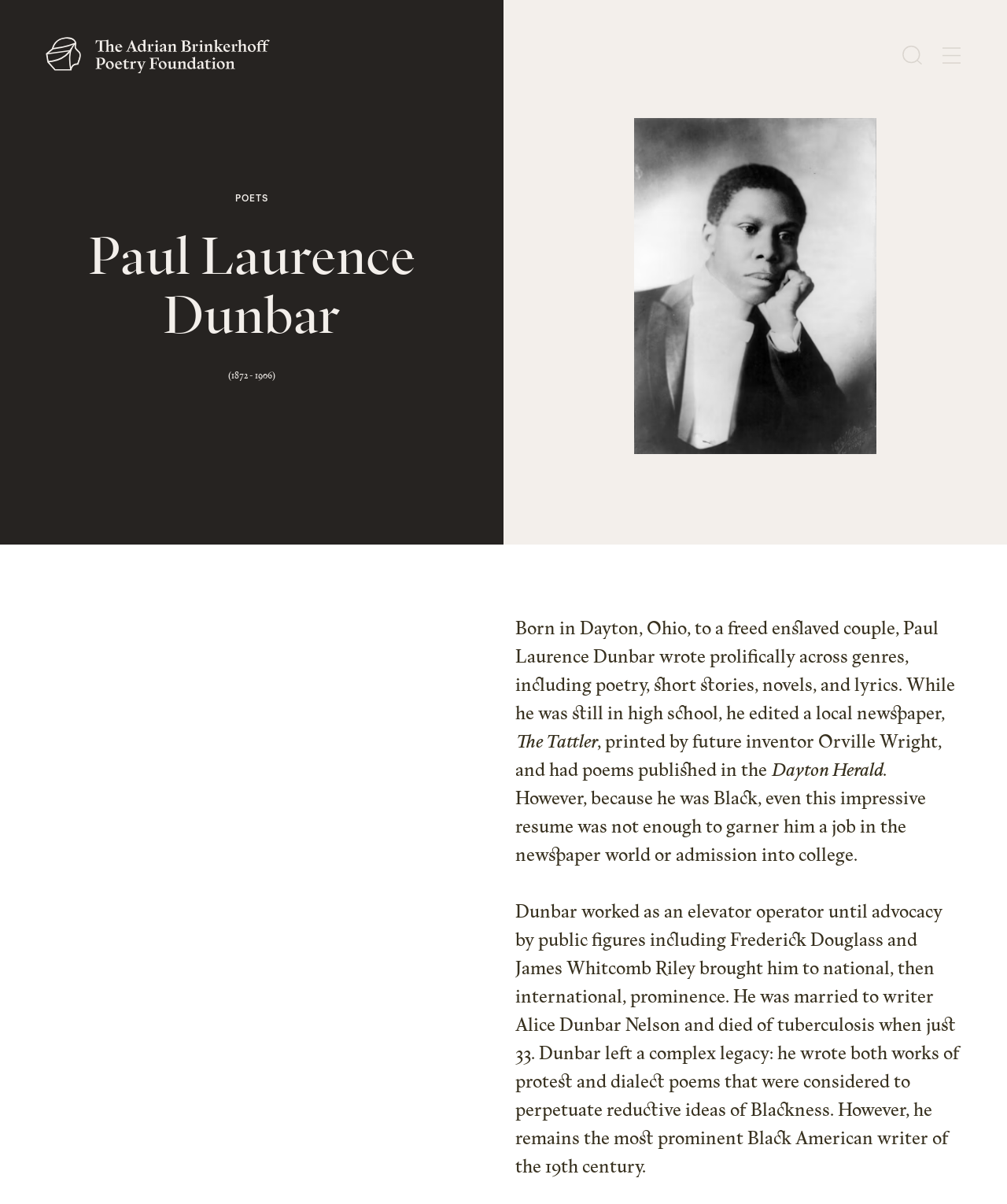What is the name of the newspaper Paul Laurence Dunbar edited in high school?
Refer to the screenshot and respond with a concise word or phrase.

The Tattler